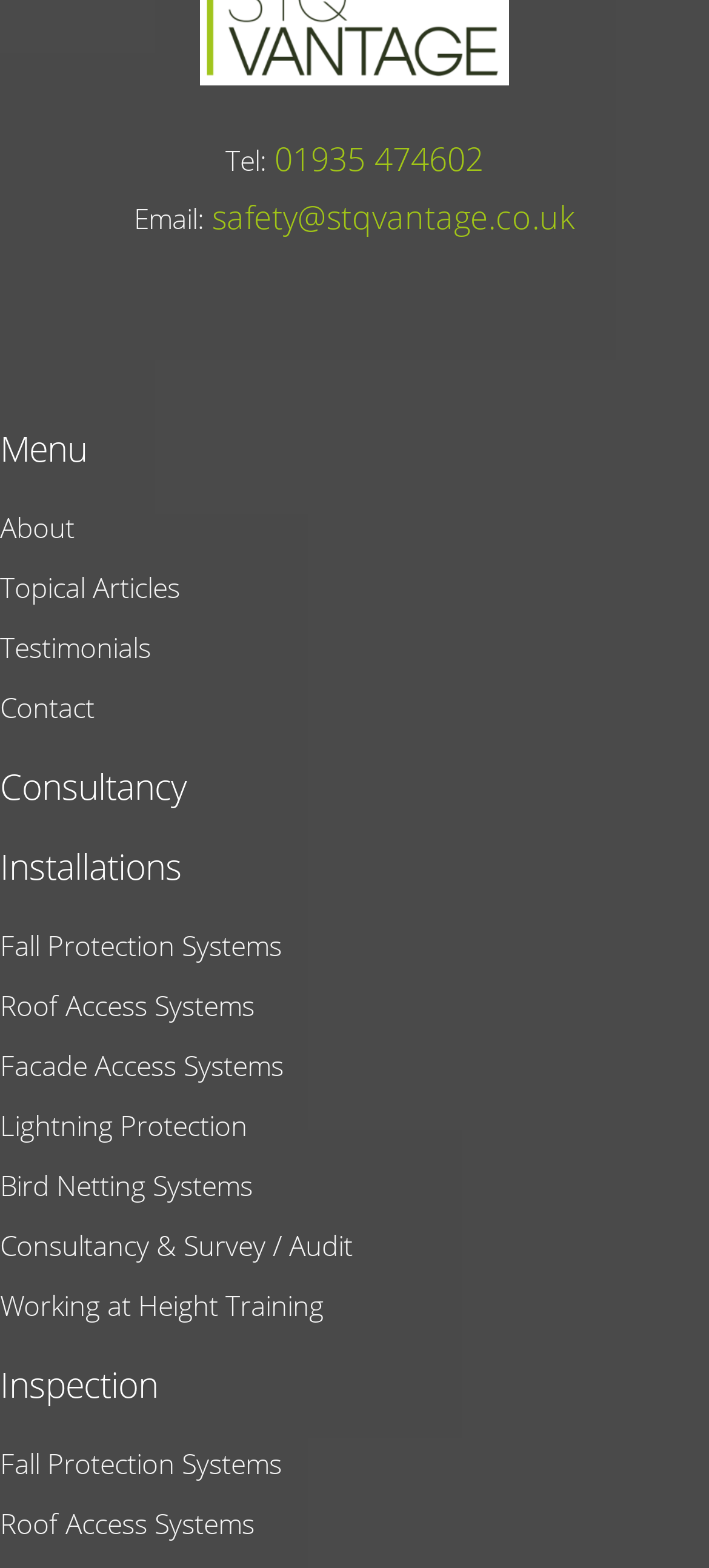Could you please study the image and provide a detailed answer to the question:
What is the phone number to contact?

I found the phone number by looking at the 'Tel:' section, which is accompanied by a link with the phone number '01935 474602'.